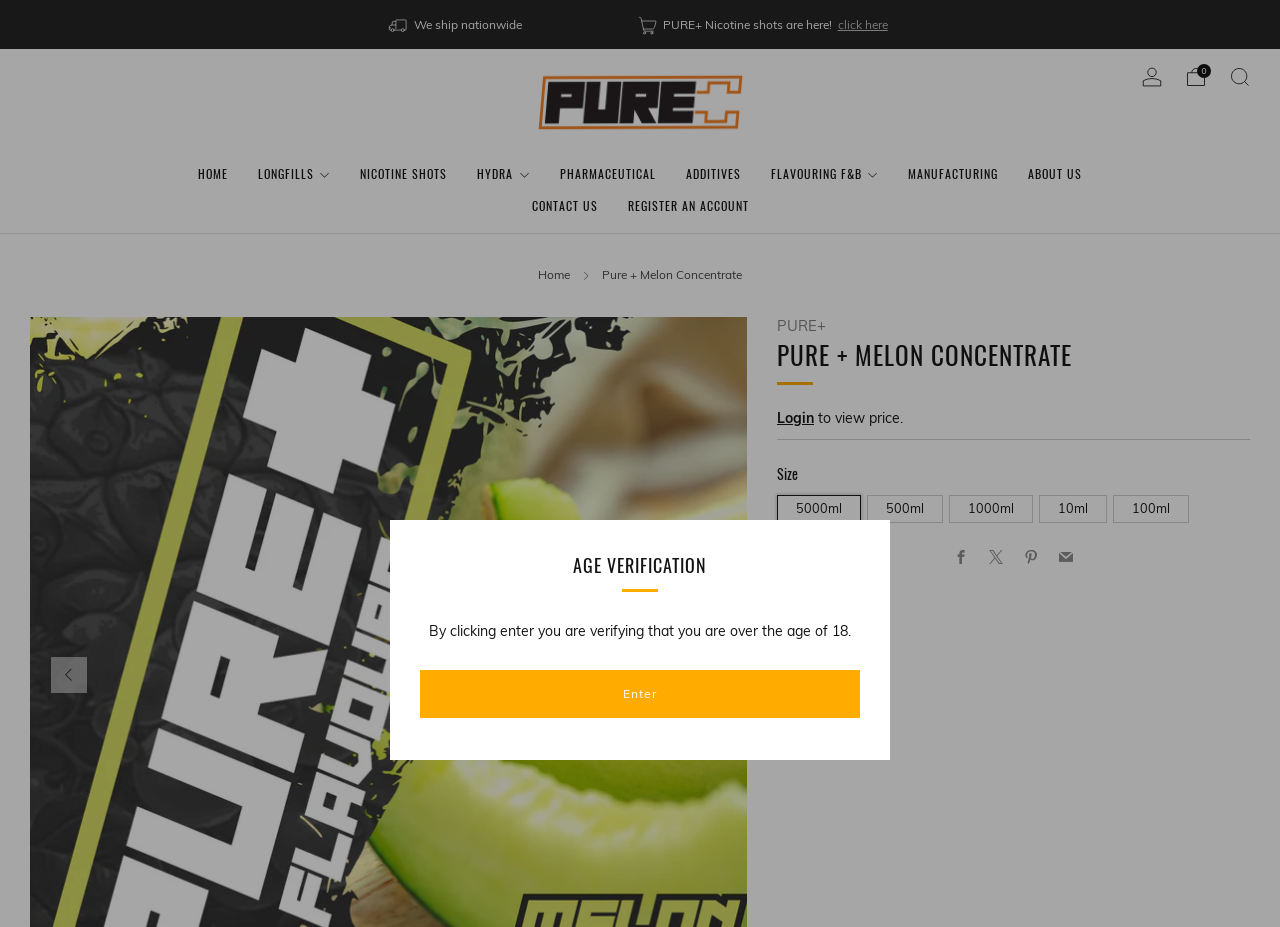Please identify the bounding box coordinates of the clickable area that will allow you to execute the instruction: "Click on PURE+ Nicotine shots are here!".

[0.518, 0.018, 0.65, 0.035]